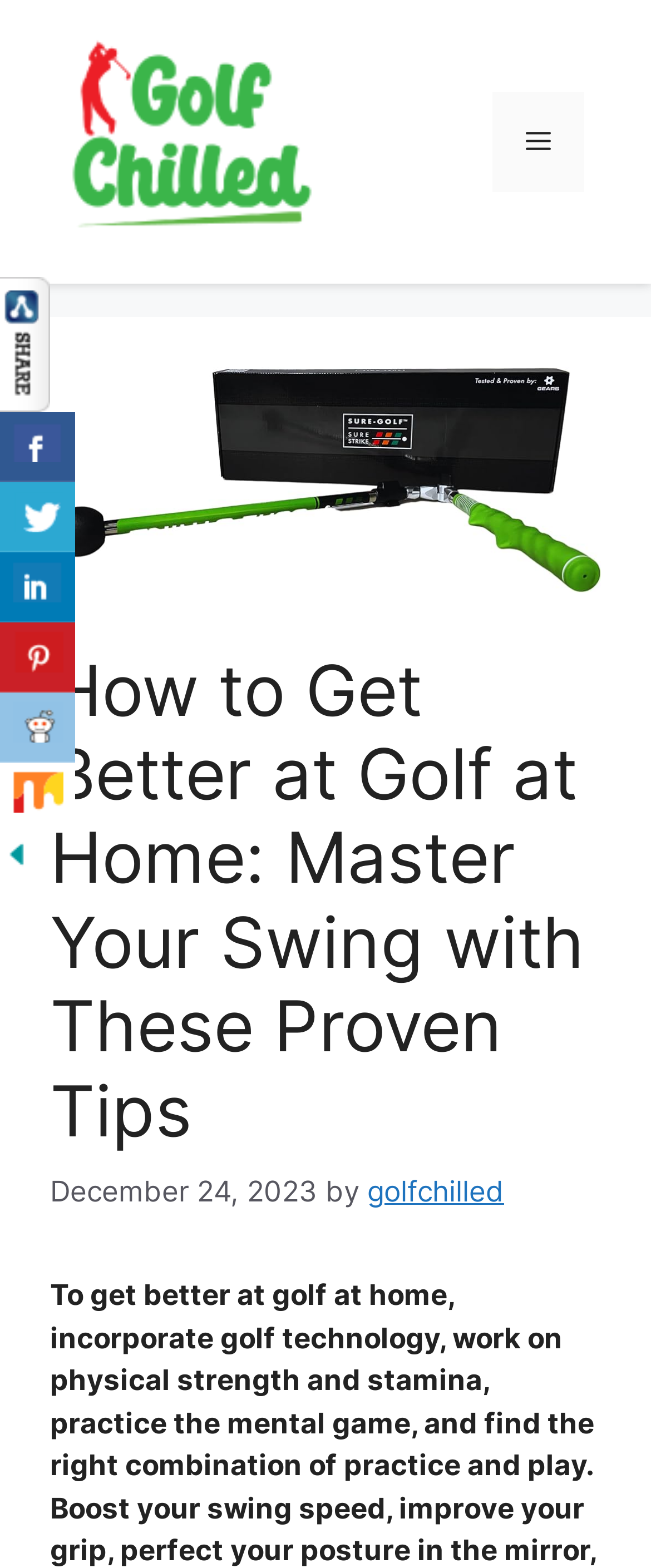Identify the primary heading of the webpage and provide its text.

How to Get Better at Golf at Home: Master Your Swing with These Proven Tips